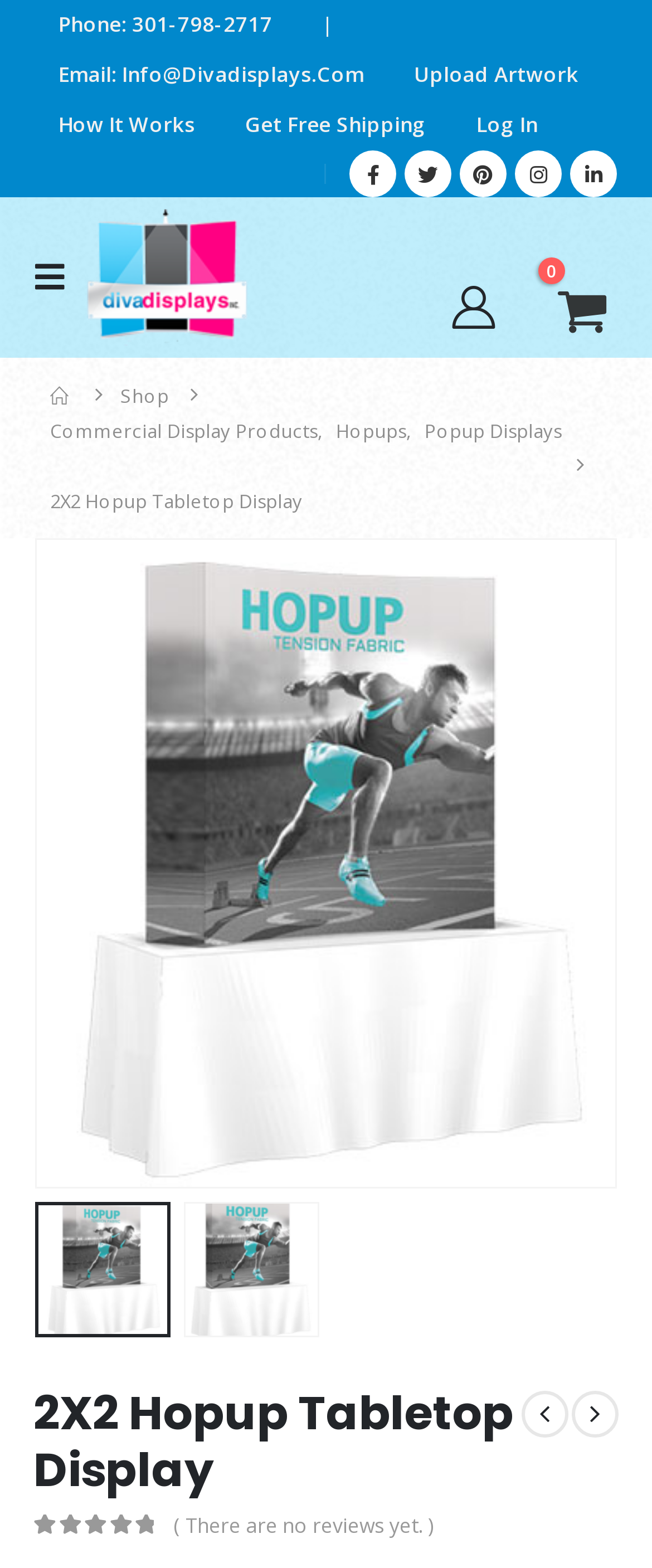Please find the bounding box coordinates of the element's region to be clicked to carry out this instruction: "Log in".

[0.692, 0.064, 0.863, 0.096]